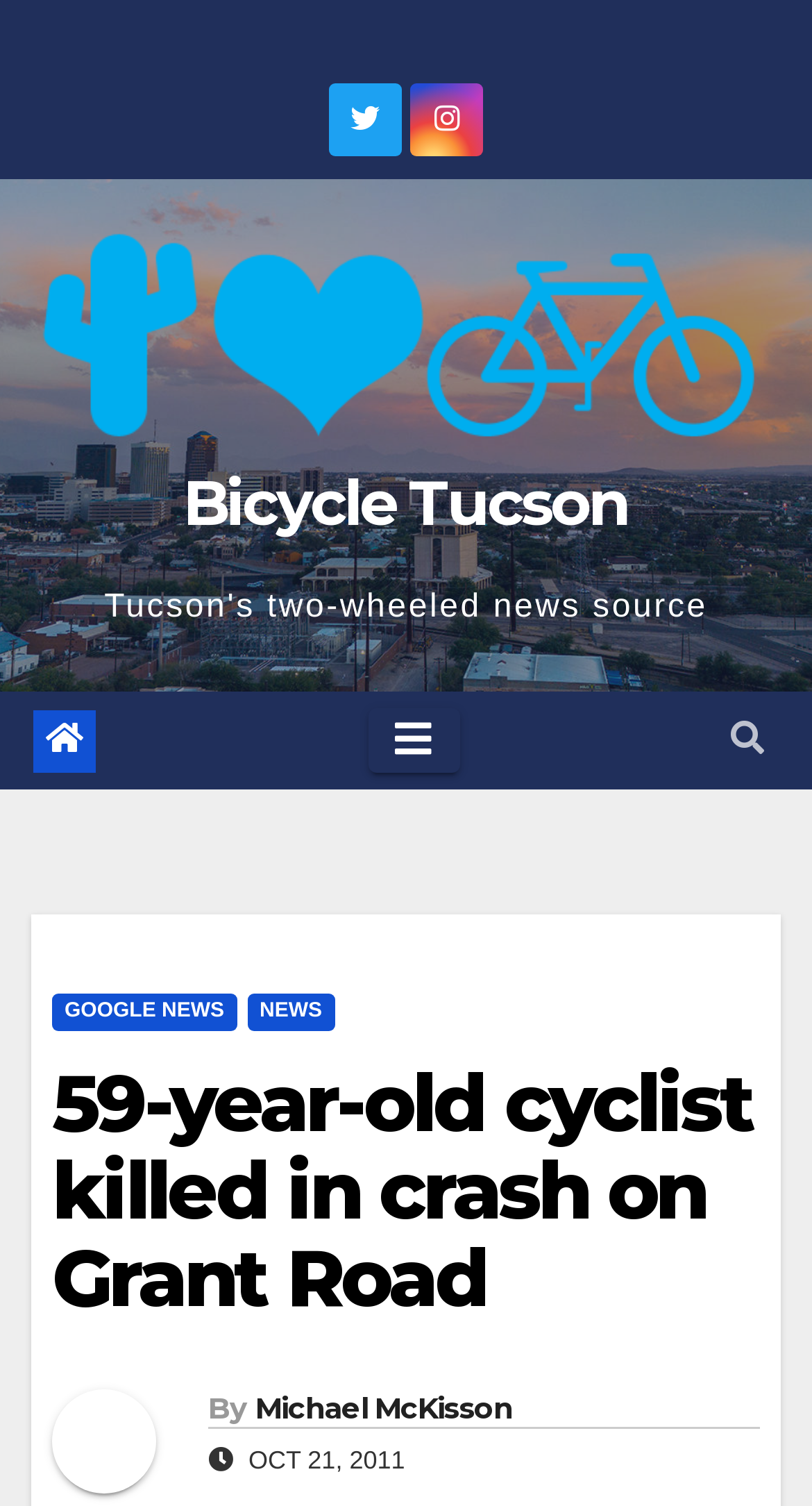Answer this question in one word or a short phrase: What is the age of the cyclist who was killed?

59